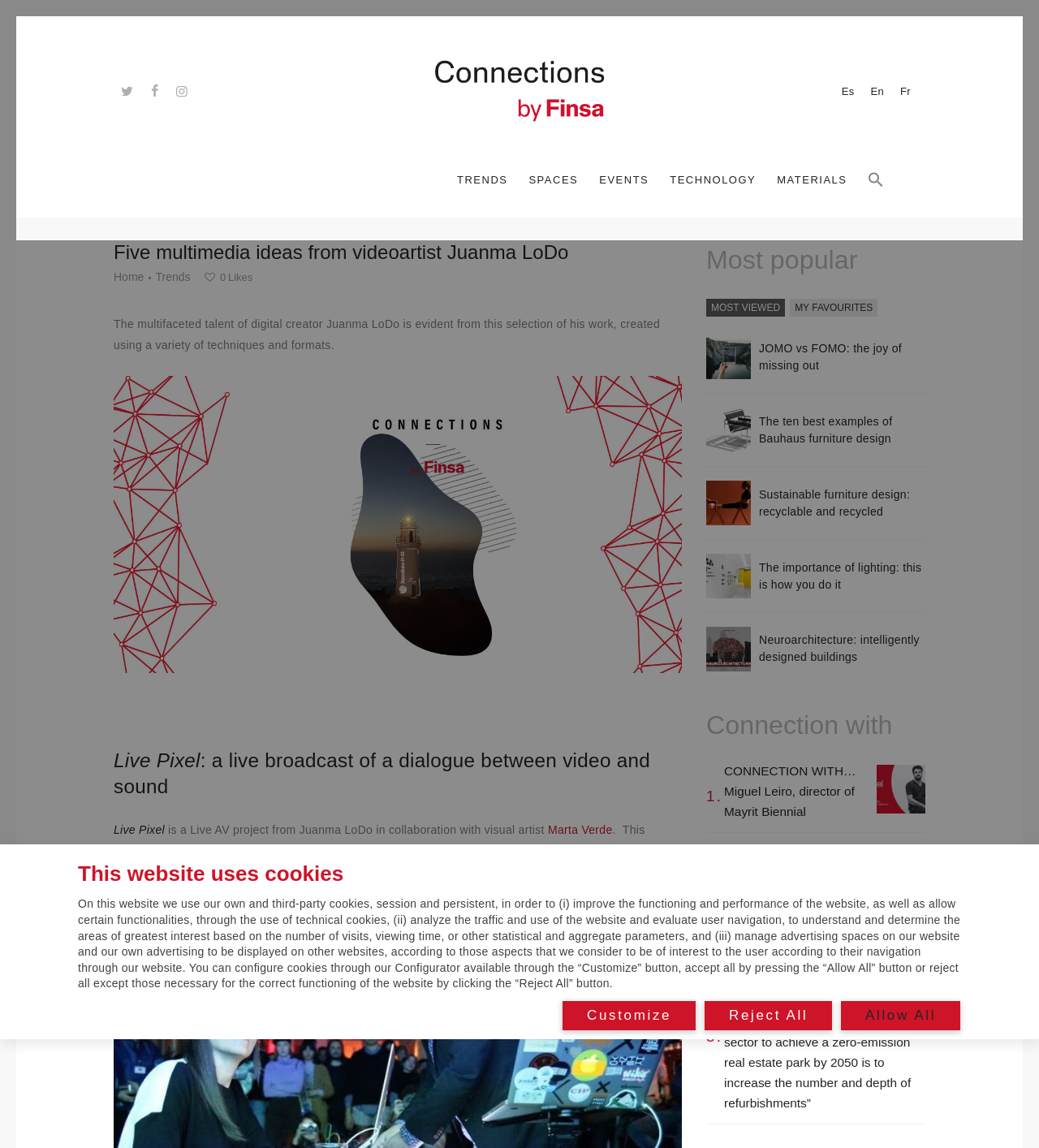Determine the bounding box coordinates for the area that should be clicked to carry out the following instruction: "View the 'Live Pixel' project".

[0.109, 0.651, 0.656, 0.697]